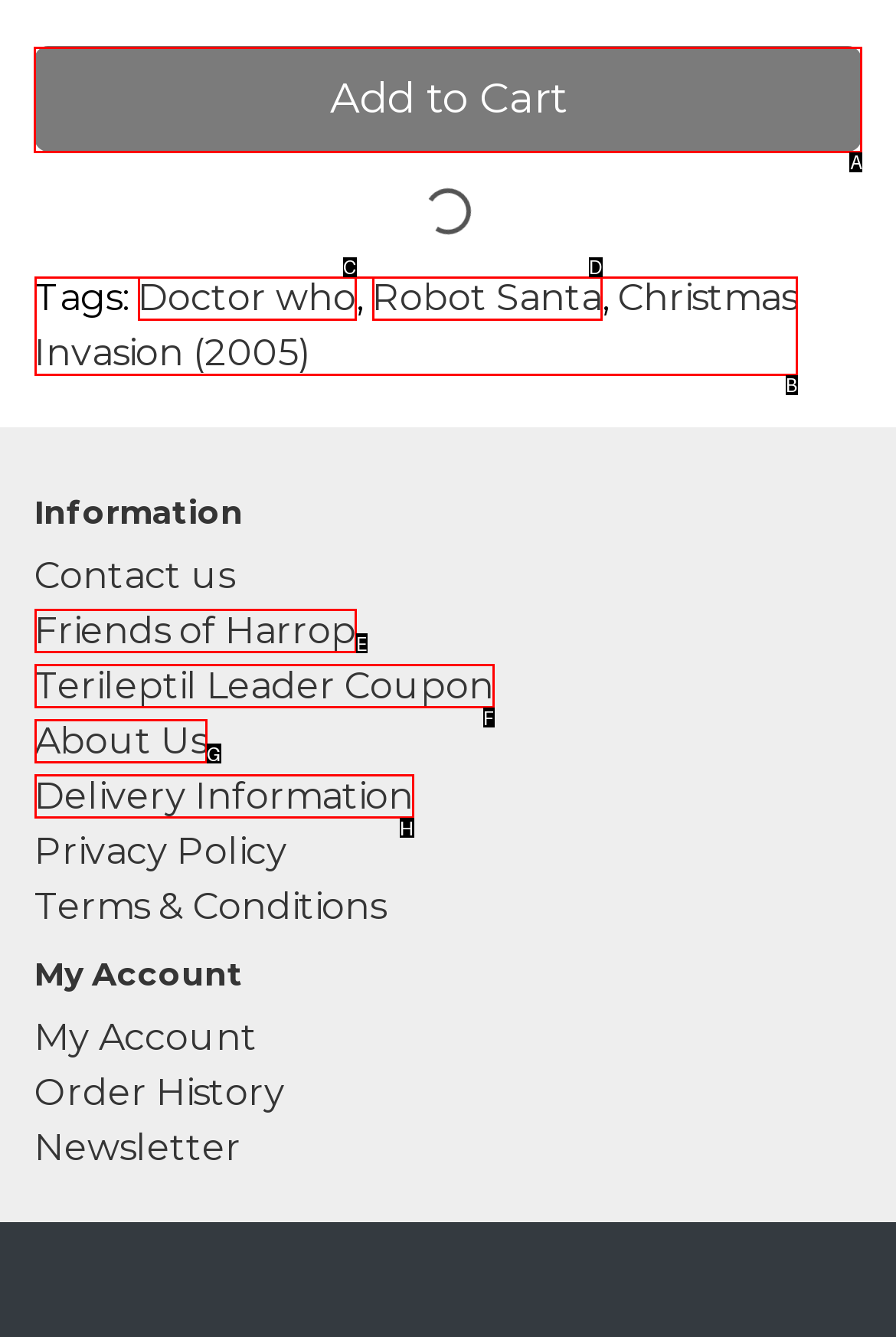Select the correct UI element to complete the task: Call the phone number
Please provide the letter of the chosen option.

None